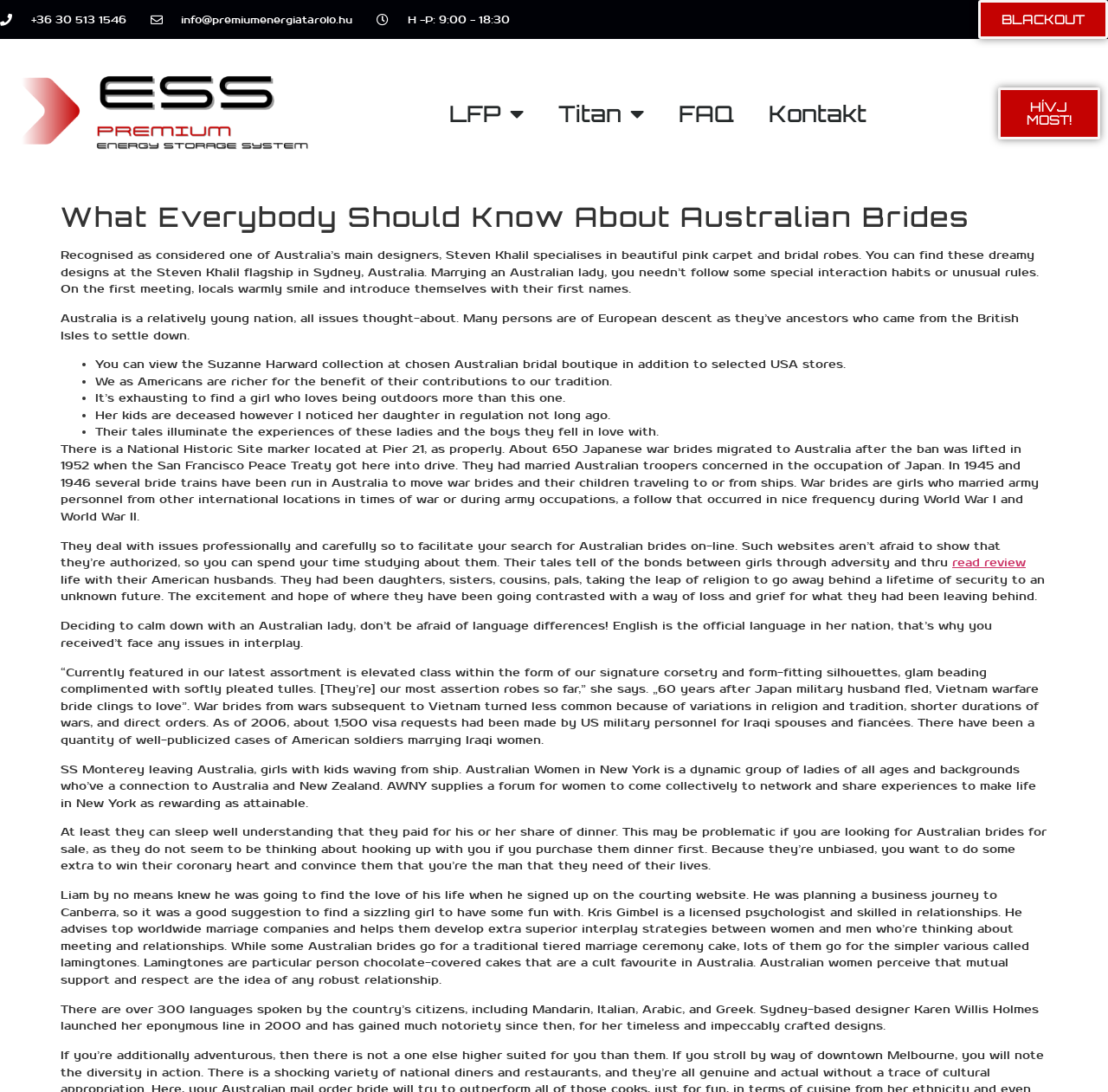Provide an in-depth caption for the elements present on the webpage.

This webpage appears to be about Australian brides, featuring articles and information about marrying an Australian woman. At the top of the page, there is a header with the title "What Everybody Should Know About Australian Brides". Below the header, there is a paragraph of text that introduces Steven Khalil, a renowned Australian designer specializing in beautiful pink carpet and bridal robes.

On the top-right corner of the page, there are several links, including "BLACKOUT", "LFP", "Titan", "FAQ", and "Kontakt". Below these links, there is a call-to-action button "HÍVJ MOST!" (which translates to "CALL NOW!").

The main content of the page is divided into several sections, each containing multiple paragraphs of text. The text discusses various aspects of Australian brides, including their cultural background, their values, and their relationships with American husbands. There are also mentions of war brides, who married Australian soldiers during World War I and II.

Throughout the page, there are several list markers ("•") that indicate the start of a new point or item. The text also includes quotes and stories from Australian women, providing a personal touch to the content.

At the bottom of the page, there is a link to "read review", which suggests that the page may be promoting a dating website or service that connects men with Australian brides. Overall, the page appears to be informative and promotional, aiming to educate readers about Australian brides and potentially encourage them to consider marrying one.